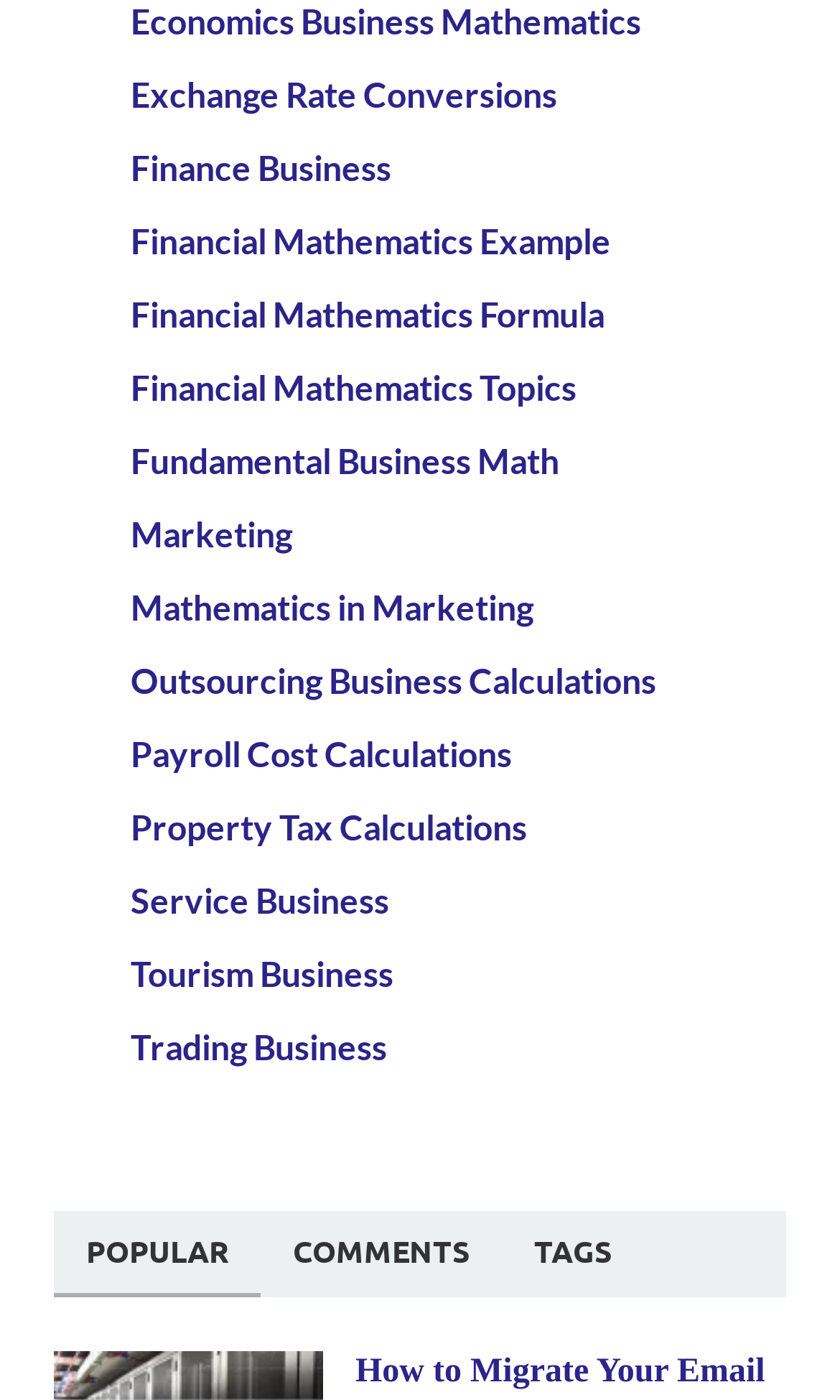Find the bounding box coordinates of the element you need to click on to perform this action: 'click the link to learn about outdoor pizza ovens'. The coordinates should be represented by four float values between 0 and 1, in the format [left, top, right, bottom].

None